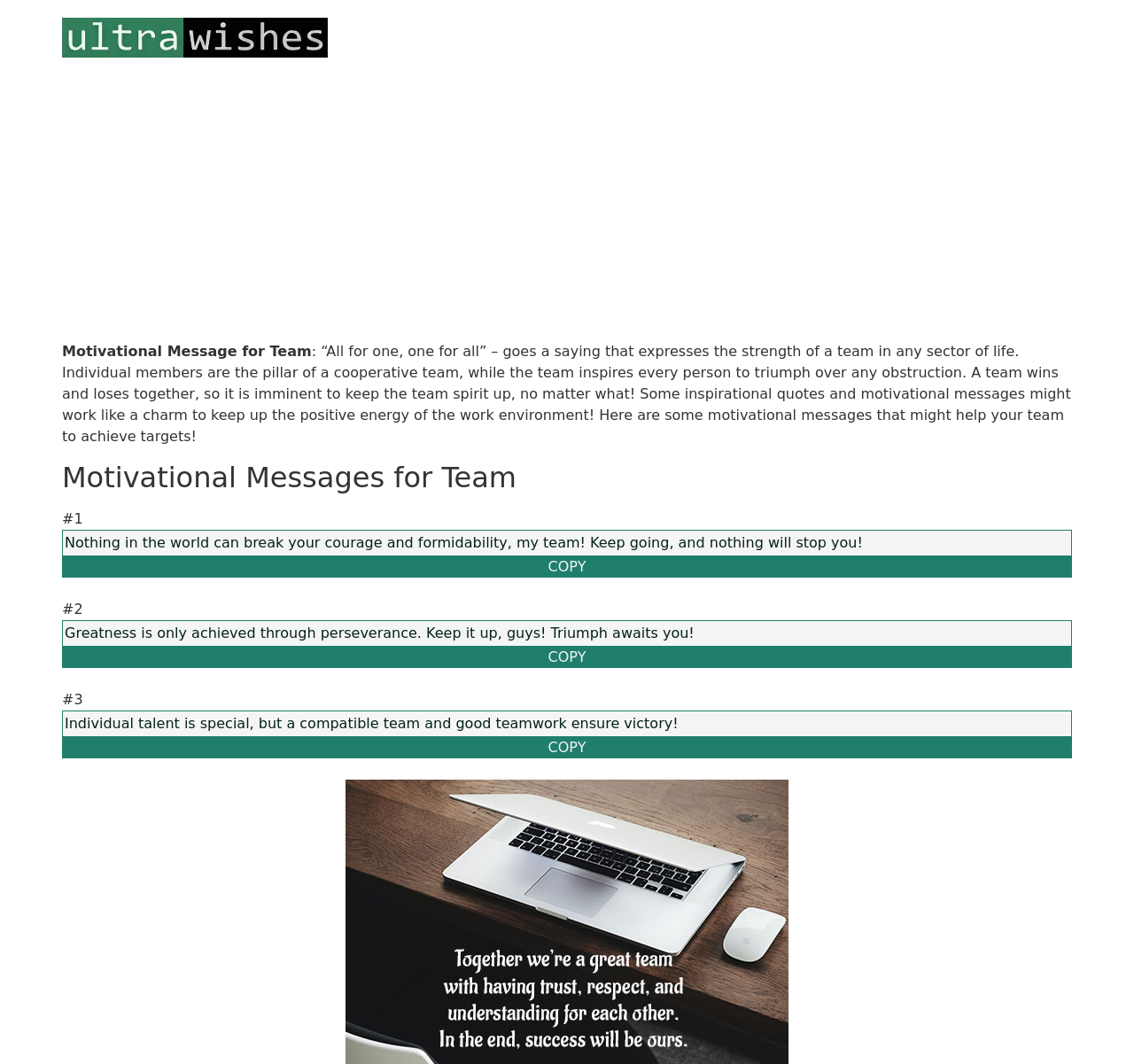What is the relationship between individual members and the team?
Refer to the image and give a detailed answer to the question.

According to the static text, individual members are the pillars of a cooperative team, and the team inspires every person to triumph over any obstruction, suggesting an interdependent relationship between individual members and the team.